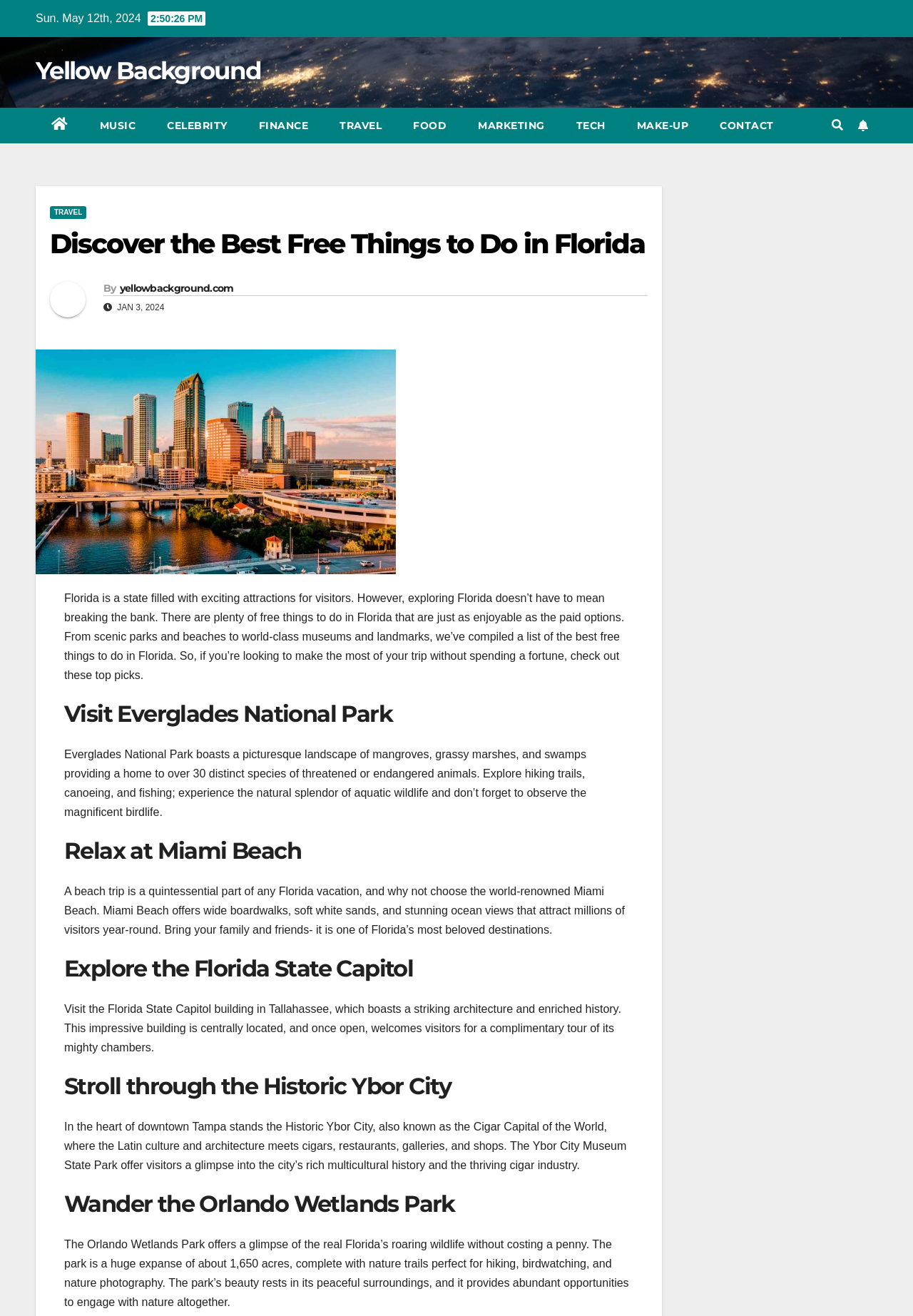Please locate the bounding box coordinates for the element that should be clicked to achieve the following instruction: "Click on the 'CONTACT' link". Ensure the coordinates are given as four float numbers between 0 and 1, i.e., [left, top, right, bottom].

[0.771, 0.082, 0.864, 0.109]